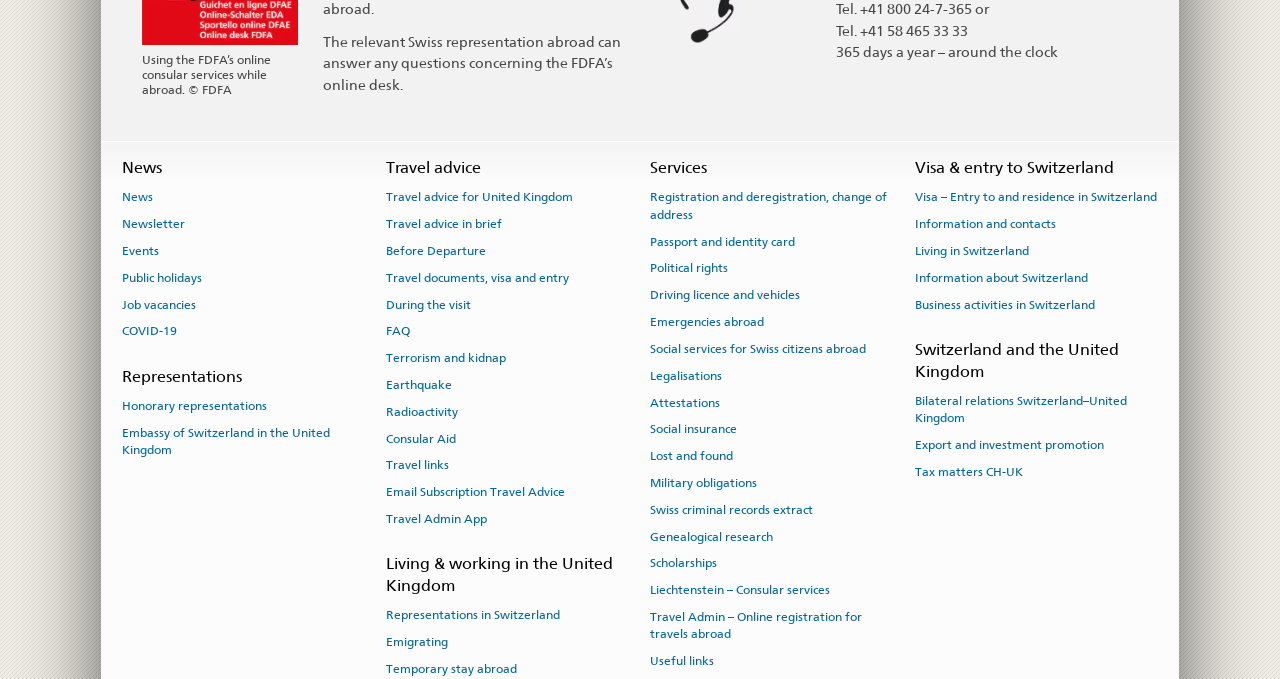Find the bounding box coordinates corresponding to the UI element with the description: "Information and contacts". The coordinates should be formatted as [left, top, right, bottom], with values as floats between 0 and 1.

[0.715, 0.311, 0.825, 0.349]